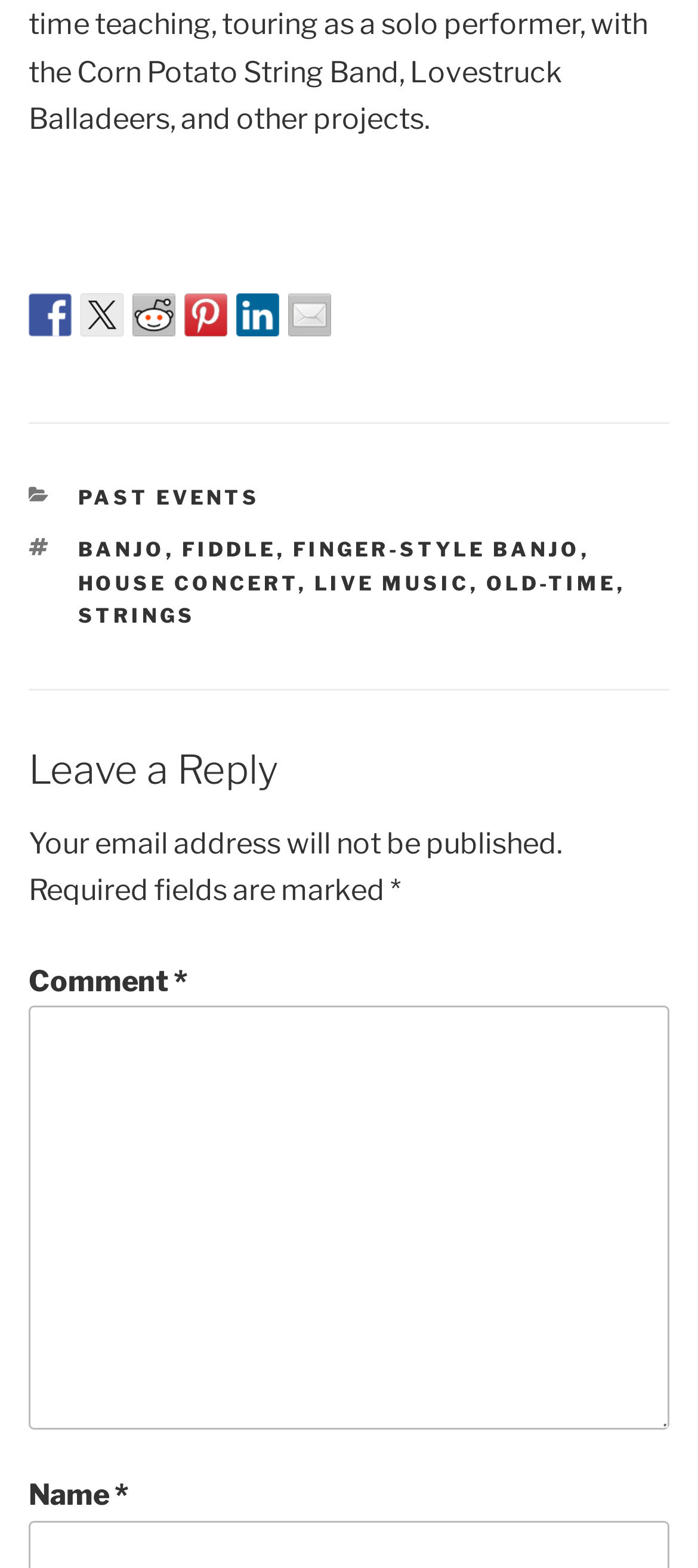Find the bounding box coordinates for the area you need to click to carry out the instruction: "View past events". The coordinates should be four float numbers between 0 and 1, indicated as [left, top, right, bottom].

[0.112, 0.309, 0.373, 0.325]